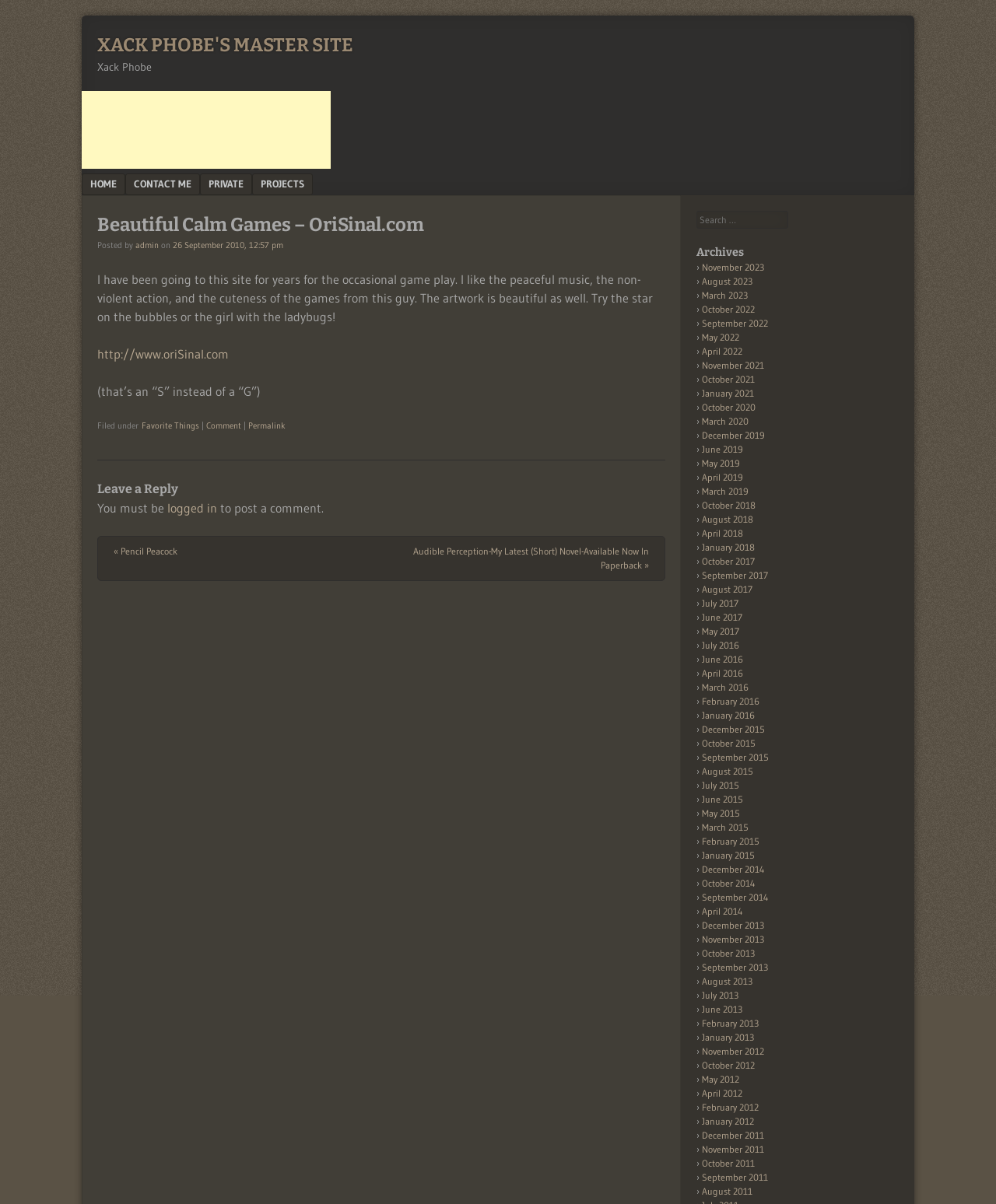Can you extract the primary headline text from the webpage?

XACK PHOBE'S MASTER SITE